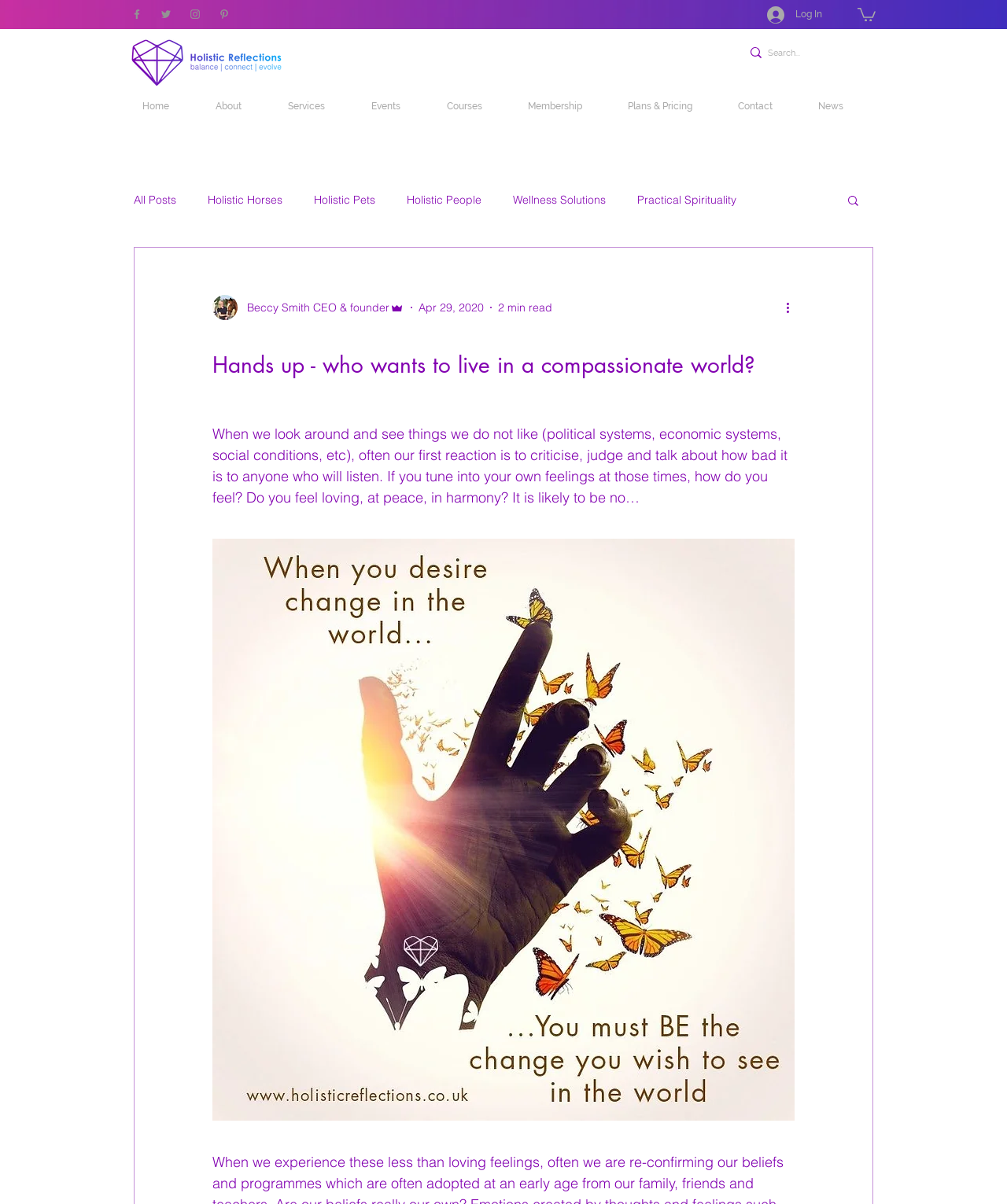What is the text of the search box?
Please provide a detailed answer to the question.

I found the search box element with the description 'Search...' at coordinates [0.762, 0.032, 0.837, 0.056]. This suggests that the text of the search box is 'Search...'.